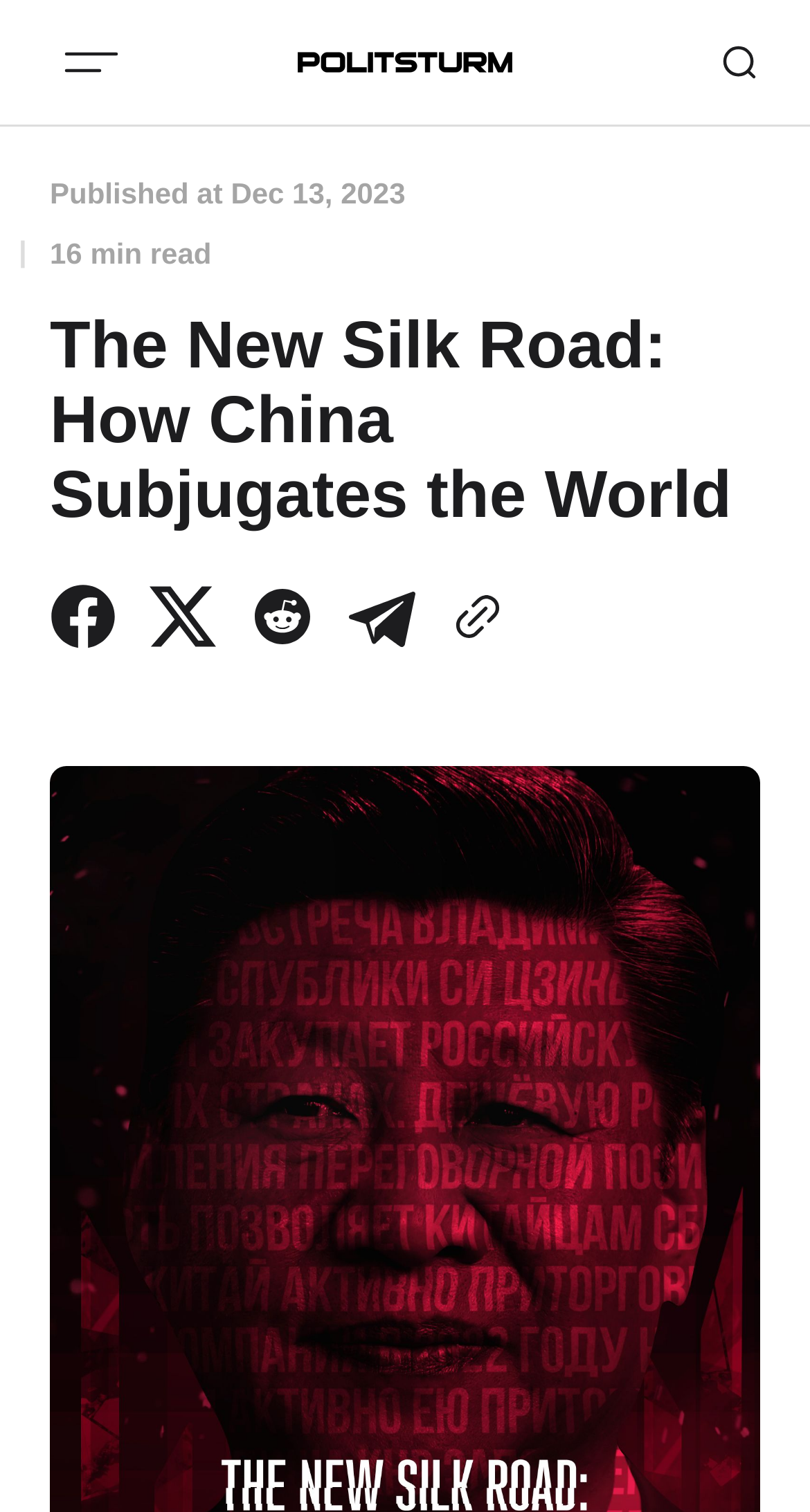Provide the bounding box coordinates of the area you need to click to execute the following instruction: "Search for something".

[0.887, 0.021, 0.938, 0.062]